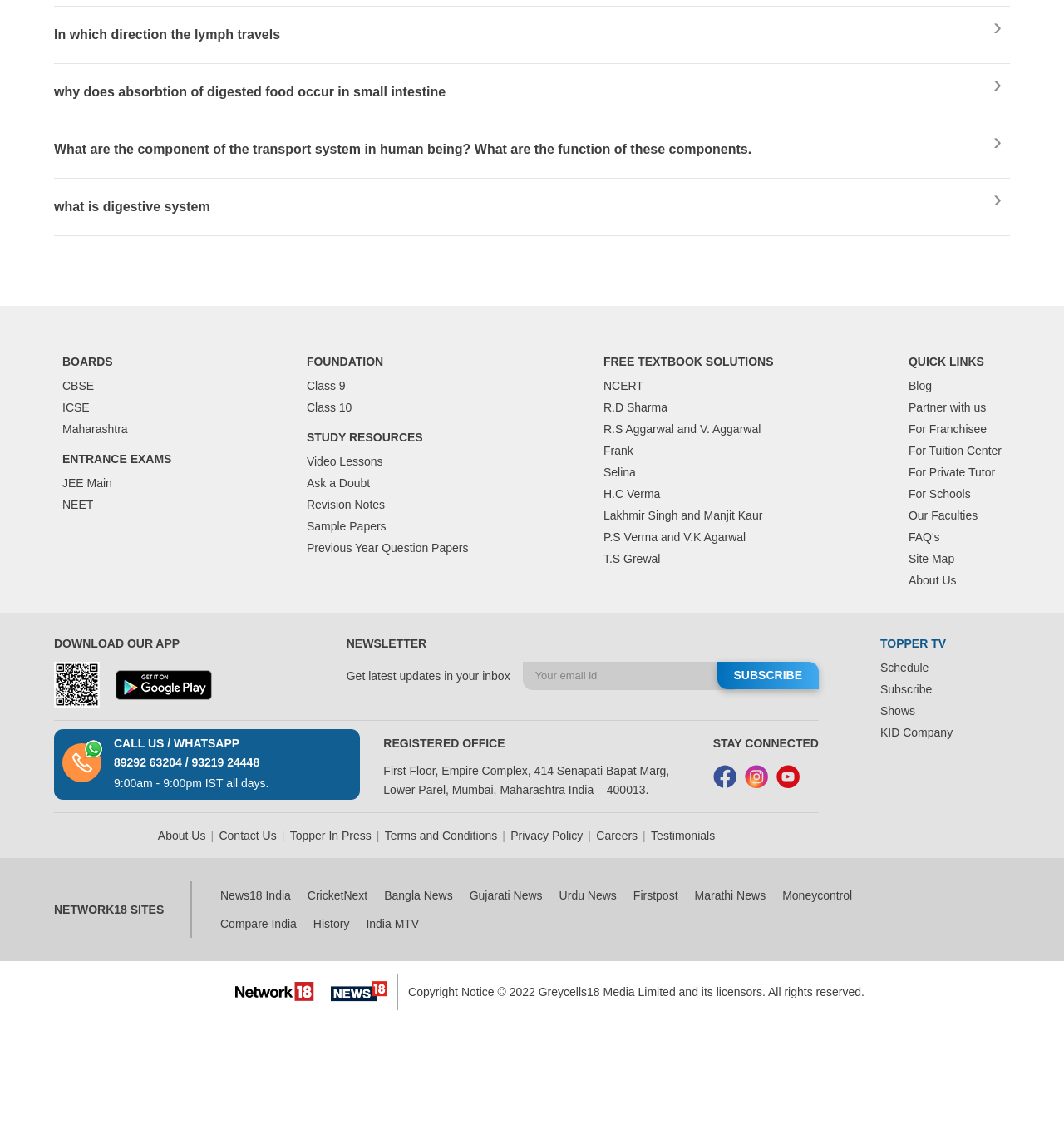Predict the bounding box of the UI element that fits this description: "Selina".

[0.567, 0.409, 0.598, 0.42]